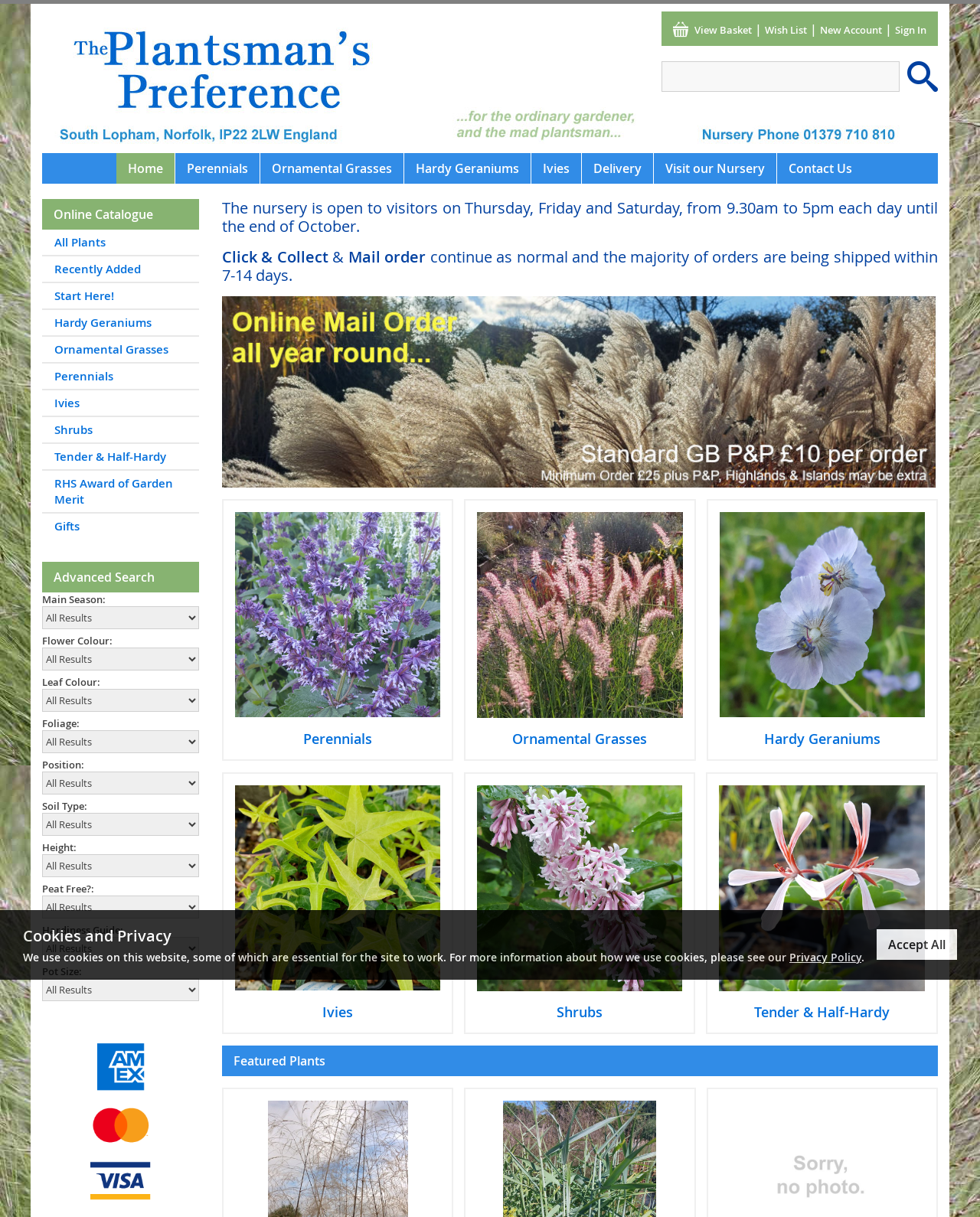What type of plants are featured in the grid?
Analyze the image and deliver a detailed answer to the question.

The question can be answered by looking at the gridcells in the table, which contain links to different types of plants such as perennials, ornamental grasses, hardy geraniums, etc.